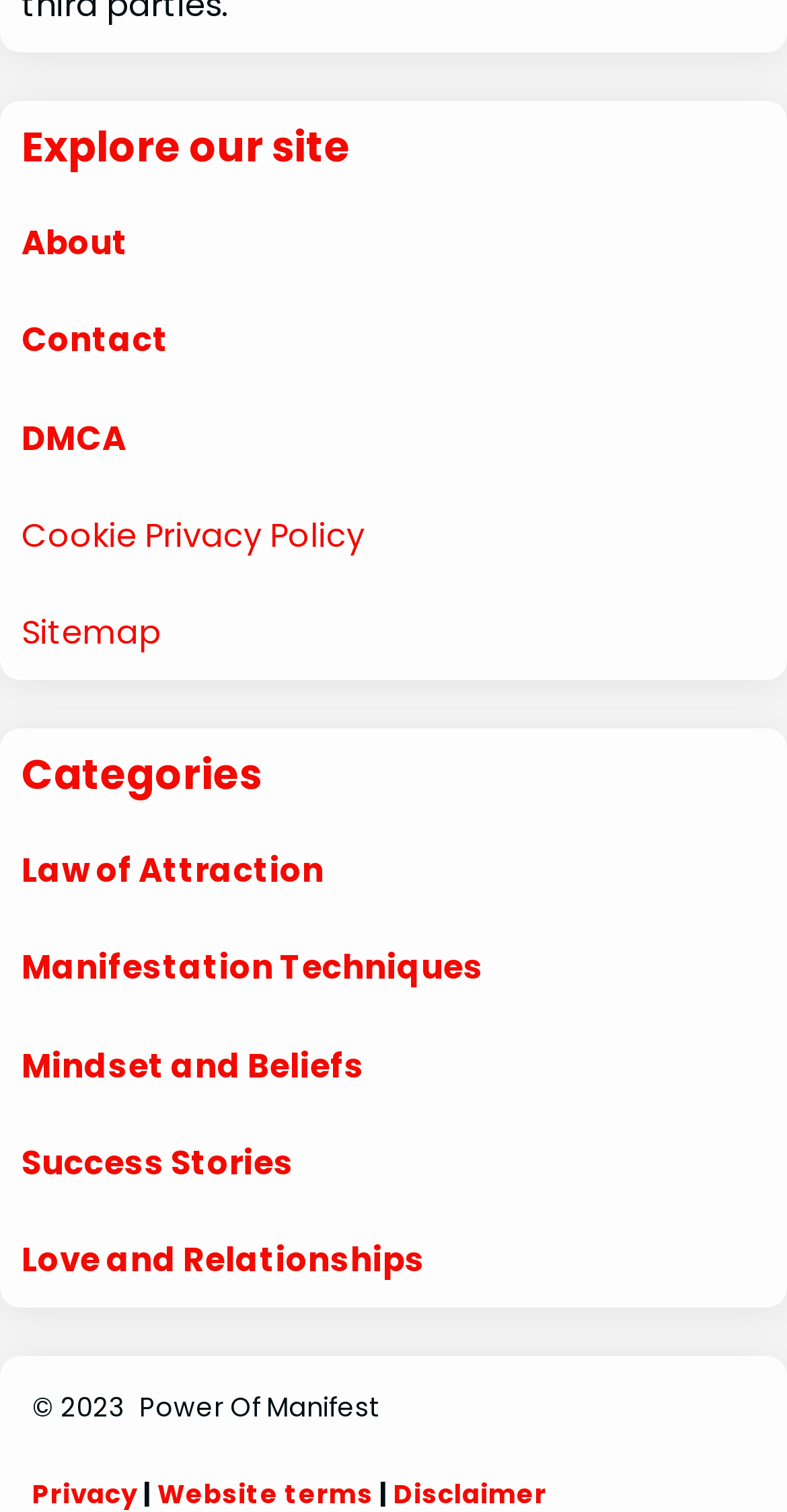What is the last link in the footer section?
Look at the webpage screenshot and answer the question with a detailed explanation.

I looked at the links in the footer section, which are 'Power Of Manifest', 'Privacy', 'Website terms', and 'Disclaimer', and found that the last link is 'Disclaimer'.